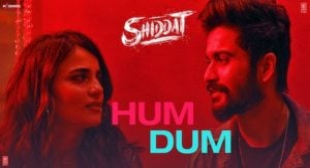Describe all the elements in the image with great detail.

The image features a vibrant promotional still from the Hindi song "Hum Dum," associated with the movie "Shiddat." Set against a striking red backdrop, the image showcases two characters engaged in an intense and emotional conversation. The bold text "HUM DUM" stands out prominently at the center, highlighting the song's title, while the movie title "SHIDDAT" is elegantly displayed at the top. This visual encapsulates the romantic essence and dramatic themes often found in contemporary Bollywood music videos, drawing viewers into the storyline portrayed by the lead actors. The contrasting colors and expressive facial expressions effectively convey a sense of connection and intrigue between the characters.